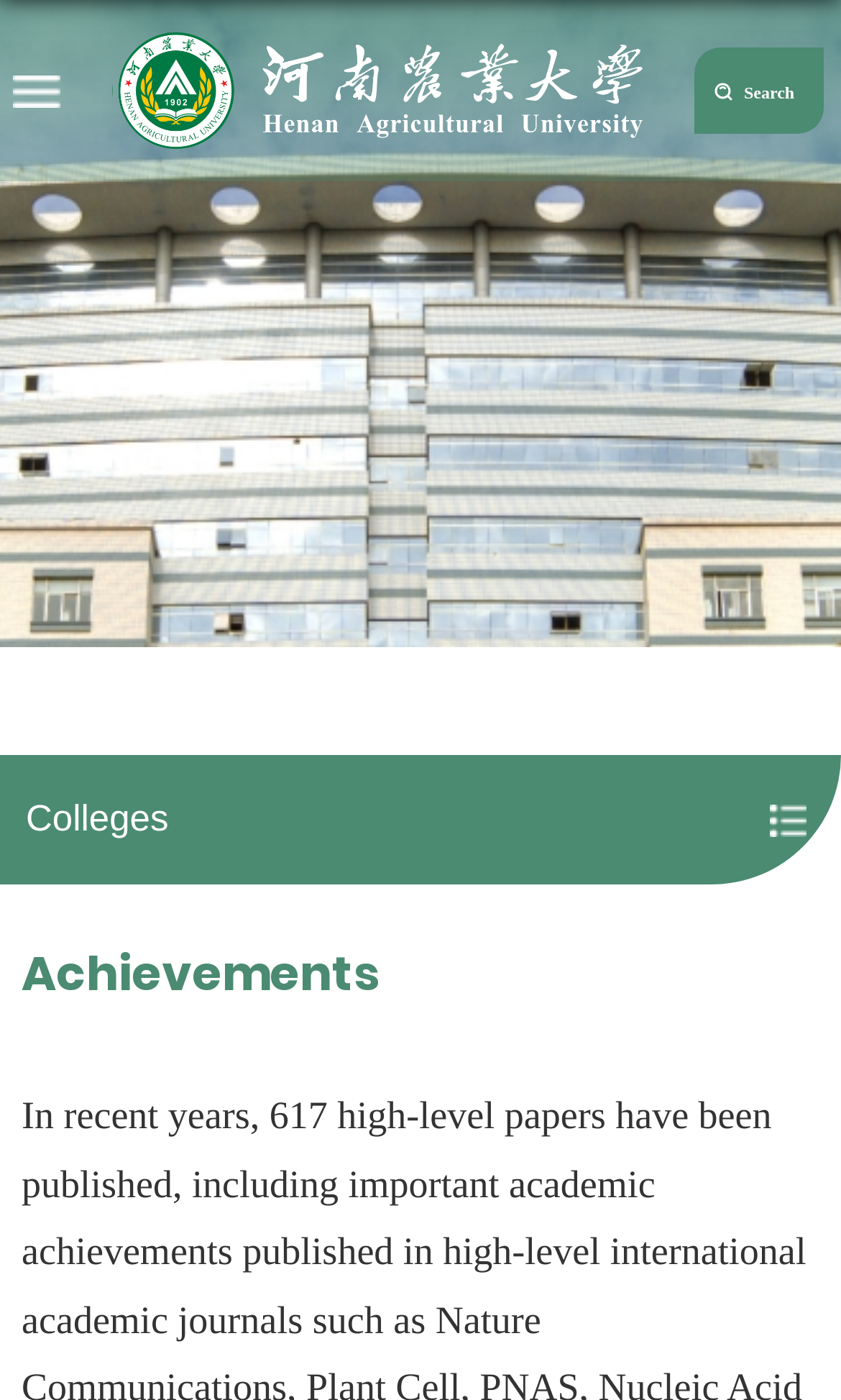Using the webpage screenshot, locate the HTML element that fits the following description and provide its bounding box: "parent_node: Colleges".

[0.897, 0.567, 0.974, 0.604]